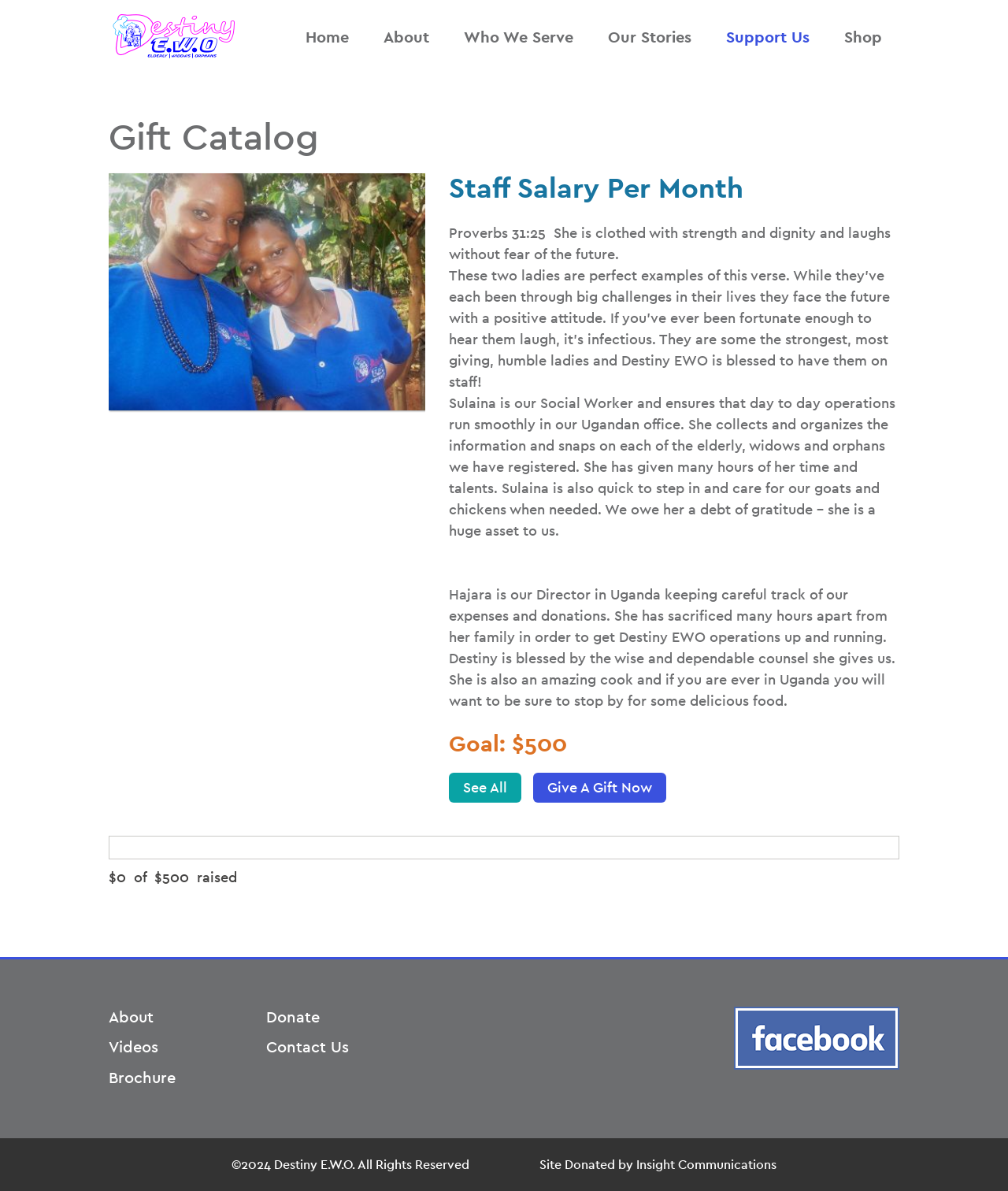Can you find the bounding box coordinates for the element to click on to achieve the instruction: "Click on the Facebook link"?

None